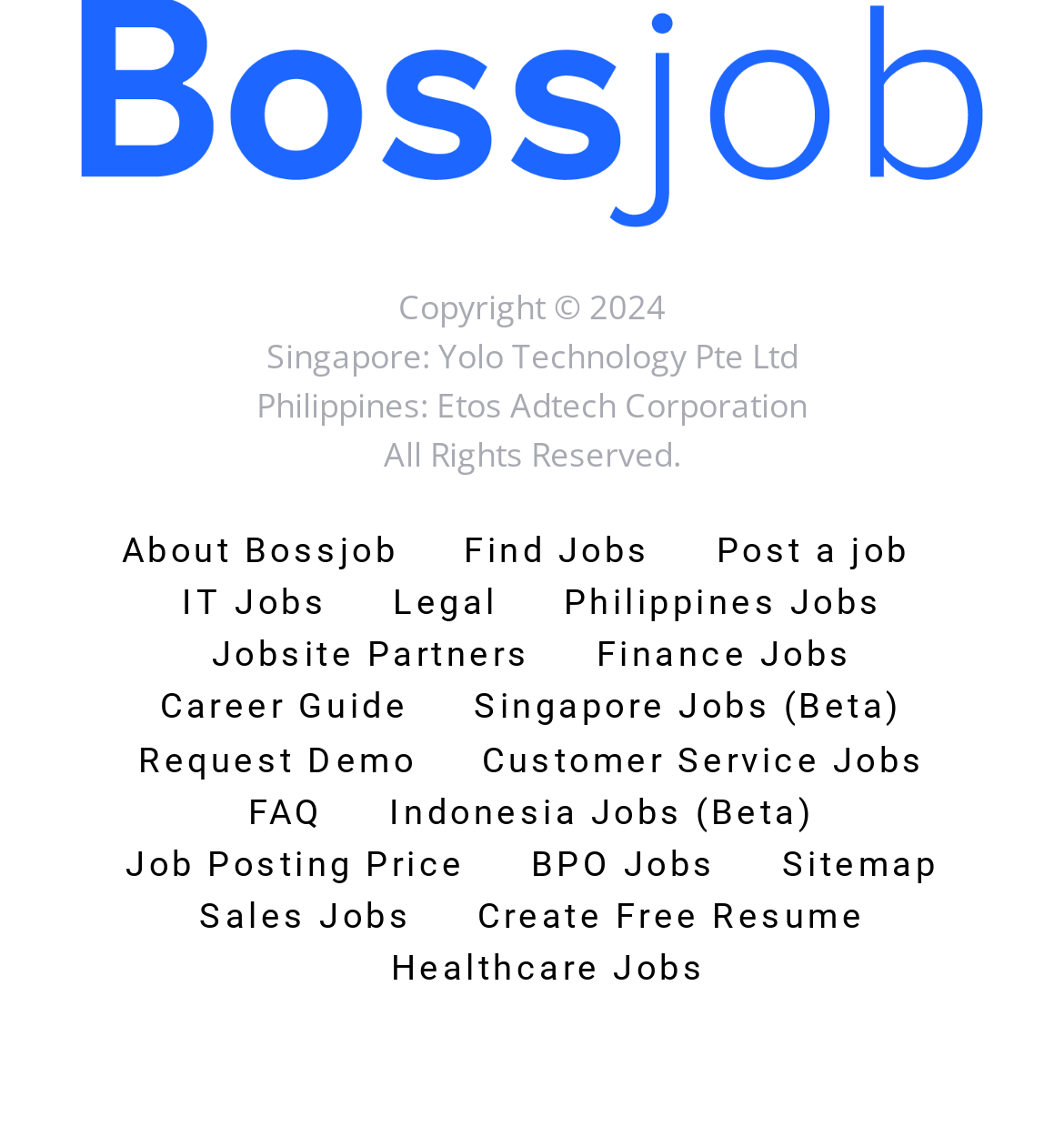Determine the bounding box for the HTML element described here: "Singapore Jobs (Beta)". The coordinates should be given as [left, top, right, bottom] with each number being a float between 0 and 1.

[0.415, 0.604, 0.88, 0.651]